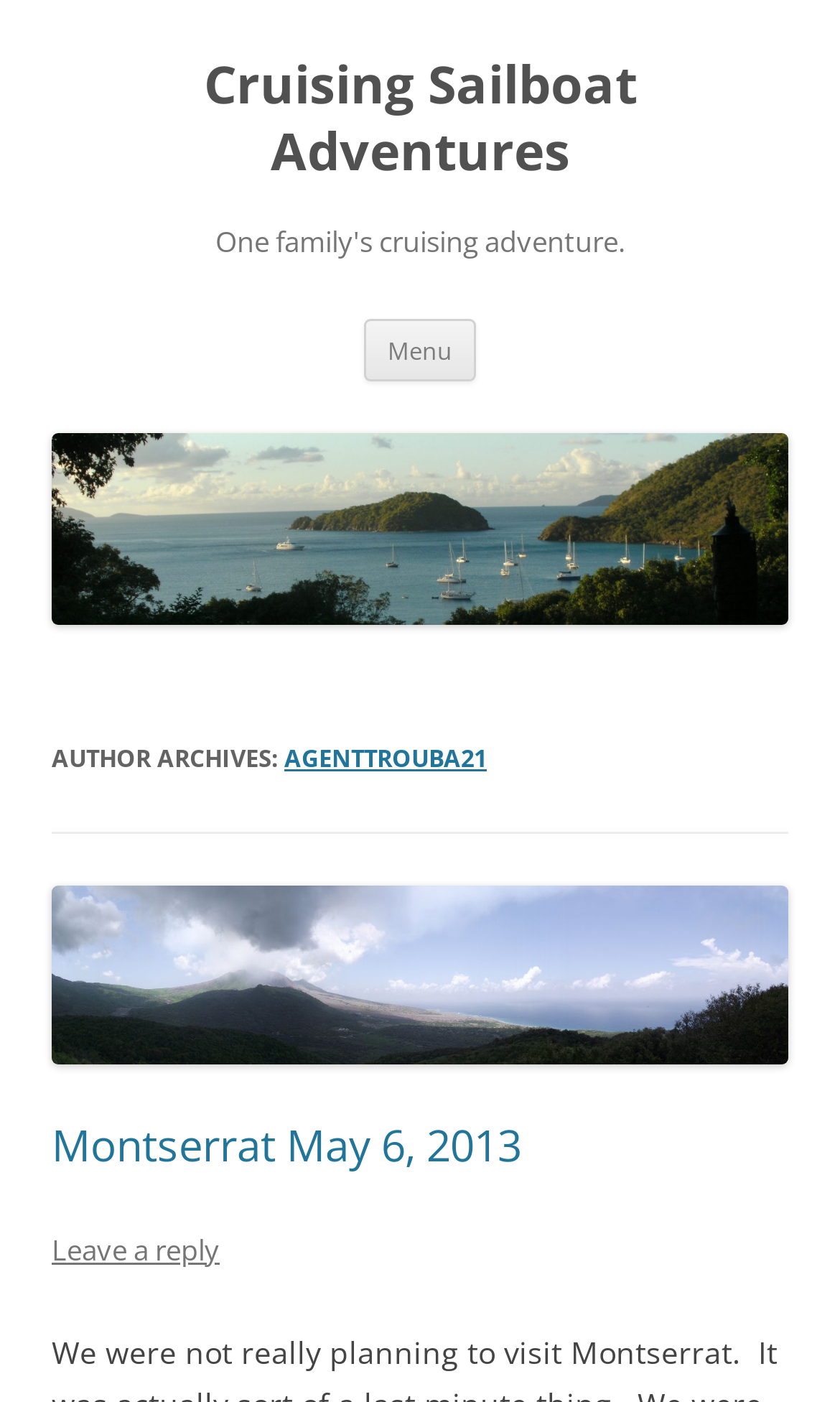Give a one-word or one-phrase response to the question:
What is the name of the author?

AGENTTROUBA21